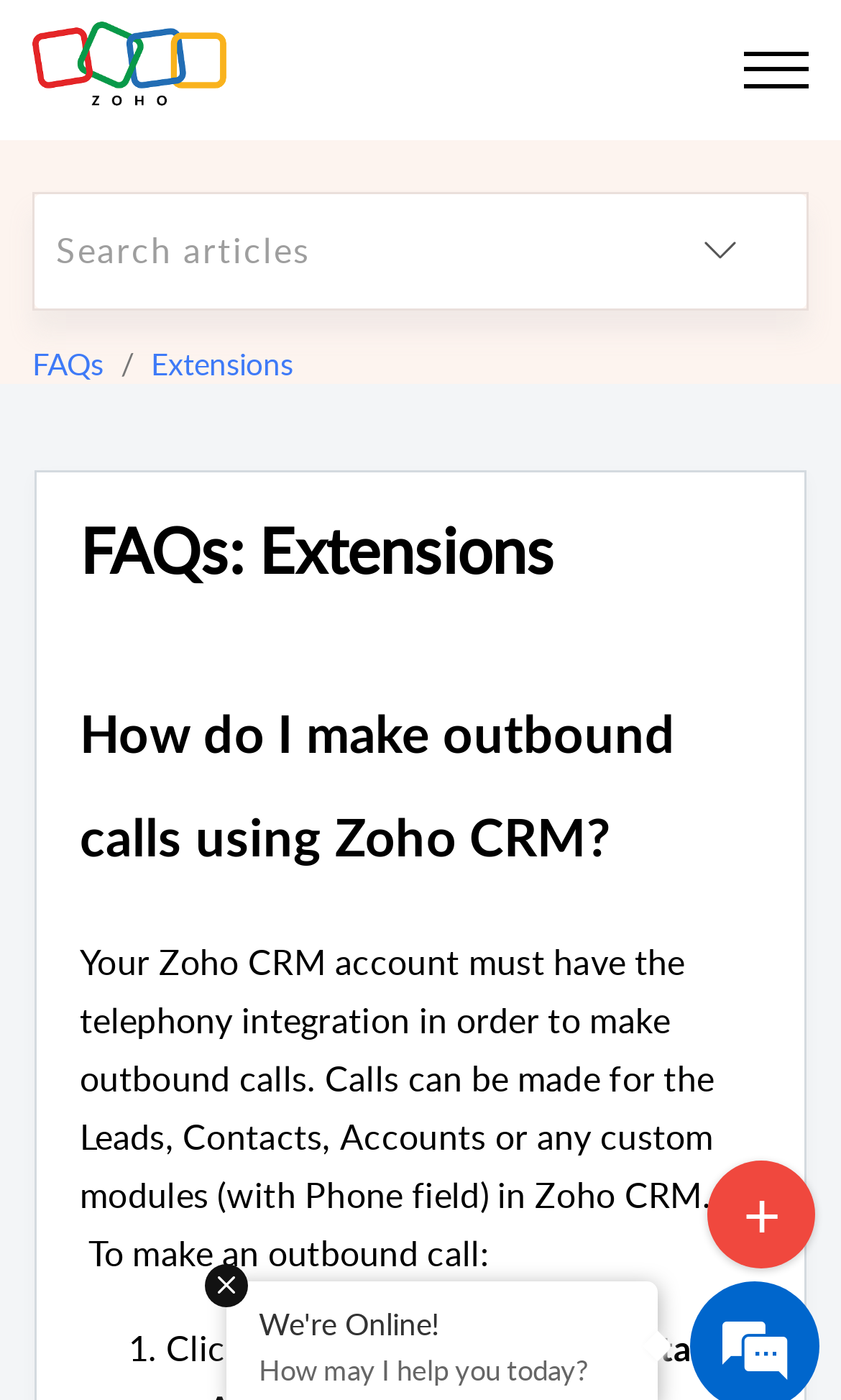Illustrate the webpage with a detailed description.

The webpage is a FAQ page titled "FAQs: Extensions" with a focus on making outbound calls using Zoho CRM. At the top left, there are three "Skip to" links: "Skip to Content", "Skip to Menu", and "Skip to Footer". Below these links, there is a search bar with a placeholder text "Search articles" and a category dropdown menu to the right. 

Above the main content, there is a breadcrumb navigation menu with links to "FAQs" and "Extensions". The main content is divided into sections, with a heading "How do I make outbound calls using Zoho CRM?" followed by a paragraph explaining the requirement for telephony integration in Zoho CRM to make outbound calls. 

Below this paragraph, there is a step-by-step guide on how to make an outbound call, with a numbered list starting from "1." and instructions to click on a module, such as "Leads" or "Contacts", to make a call. 

At the bottom right of the page, there is a chat window with a "We're Online!" message and a prompt asking "How may I help you today?"